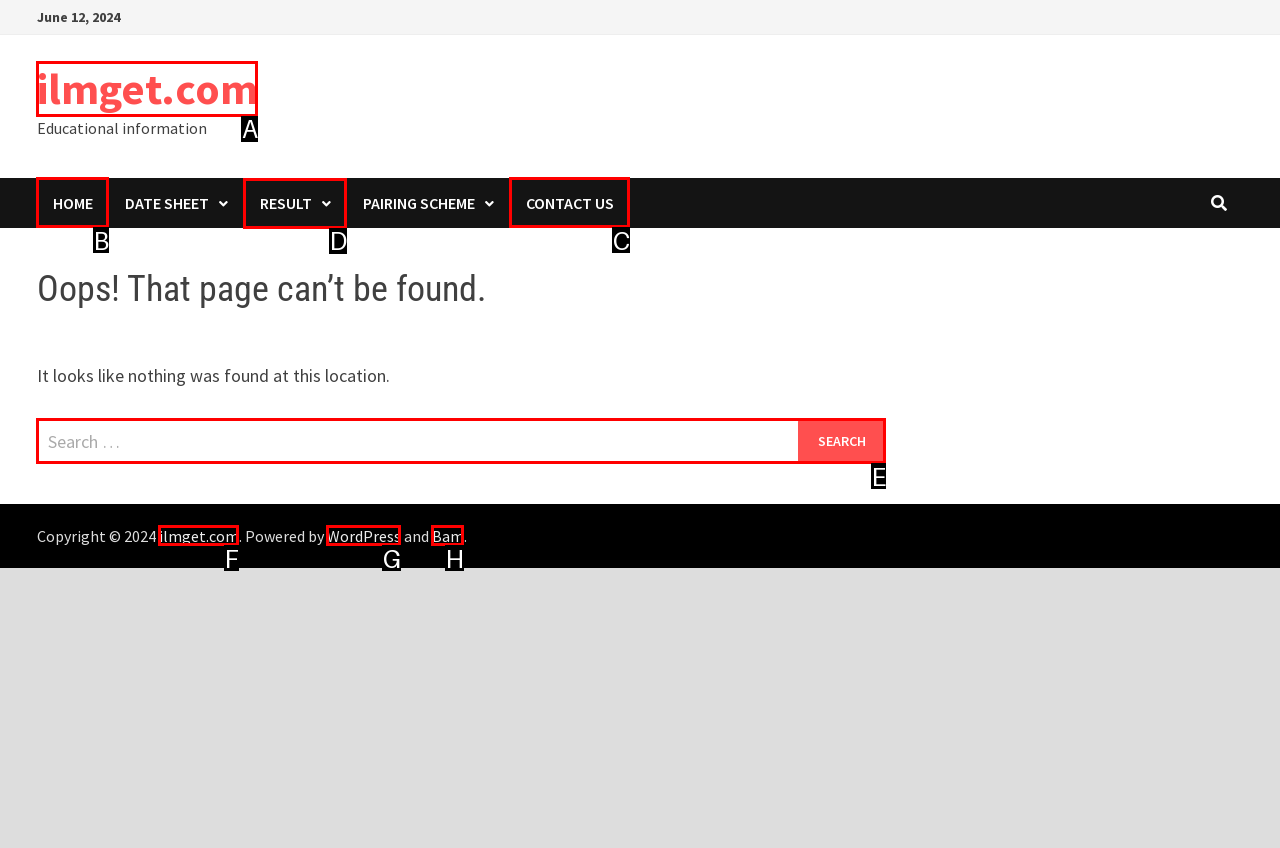Out of the given choices, which letter corresponds to the UI element required to View result? Answer with the letter.

D